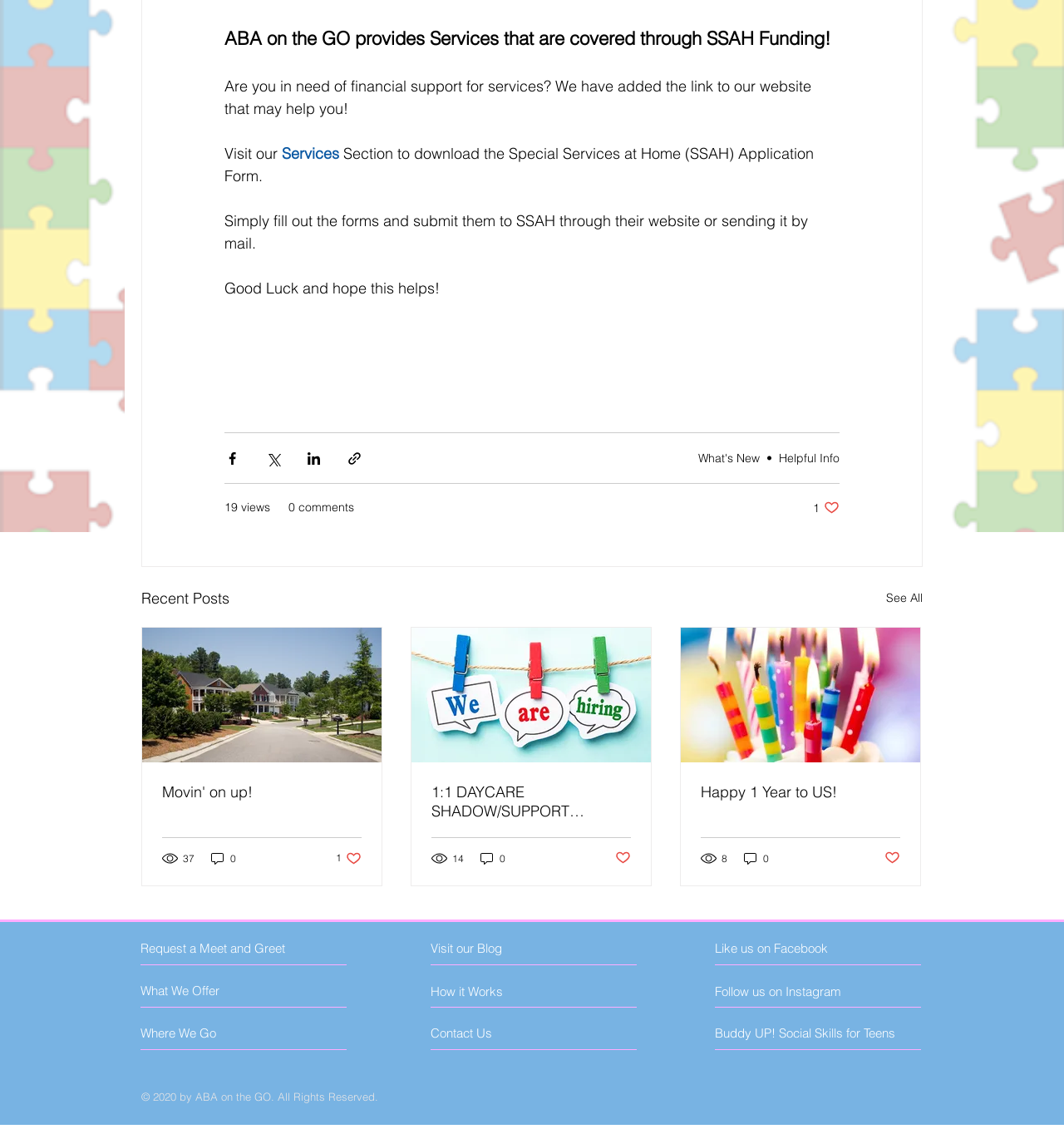For the given element description 0 comments, determine the bounding box coordinates of the UI element. The coordinates should follow the format (top-left x, top-left y, bottom-right x, bottom-right y) and be within the range of 0 to 1.

[0.271, 0.442, 0.333, 0.458]